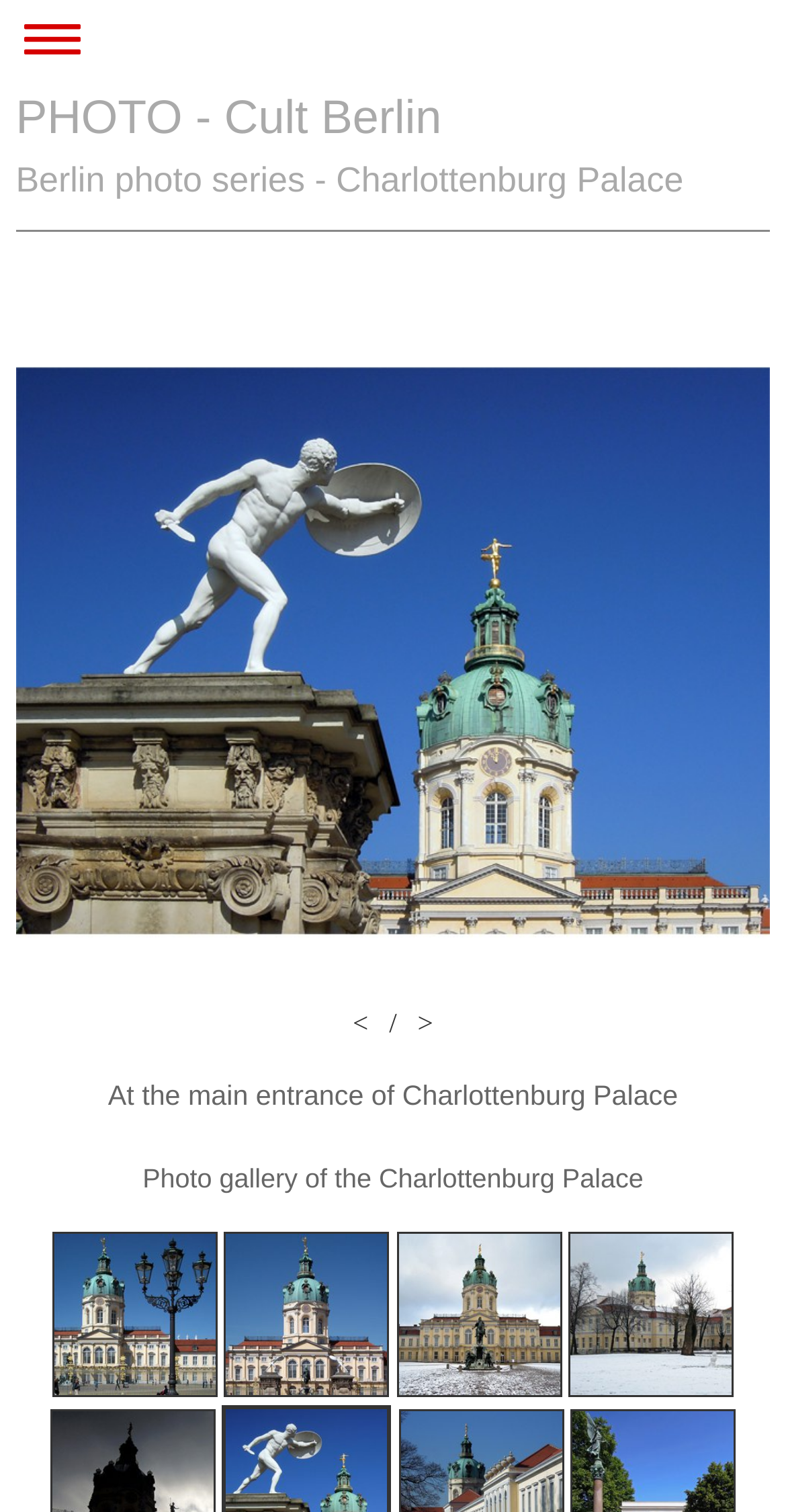What is the theme of the photo series?
Refer to the image and give a detailed answer to the question.

I looked at the heading elements and their text content. The headings mention 'Berlin photo series' and 'PHOTO - Cult Berlin', indicating that the theme of the photo series is Berlin.